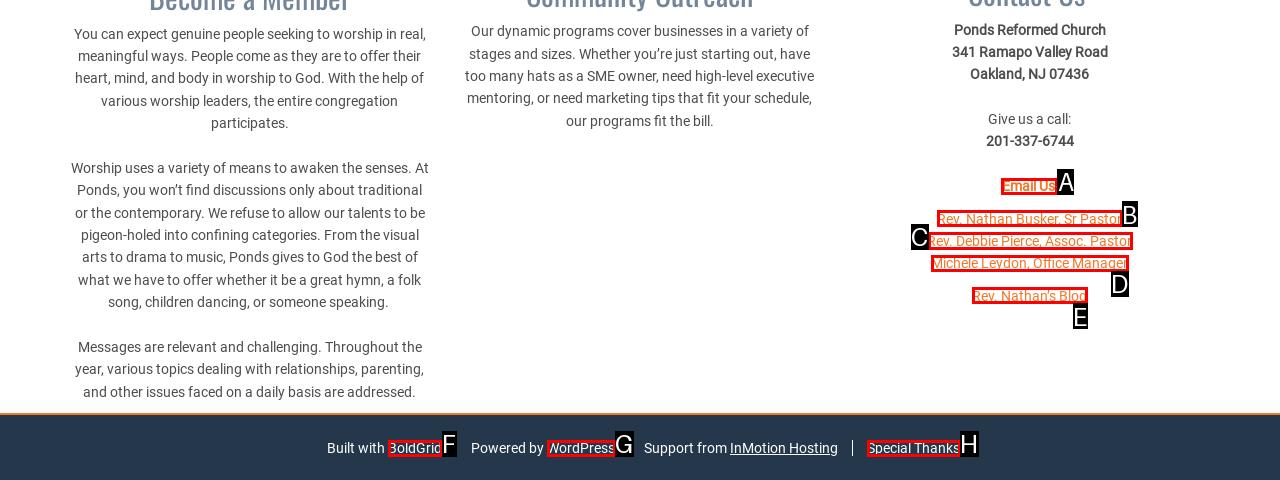Determine the letter of the element I should select to fulfill the following instruction: Learn more about Rev. Debbie Pierce. Just provide the letter.

C